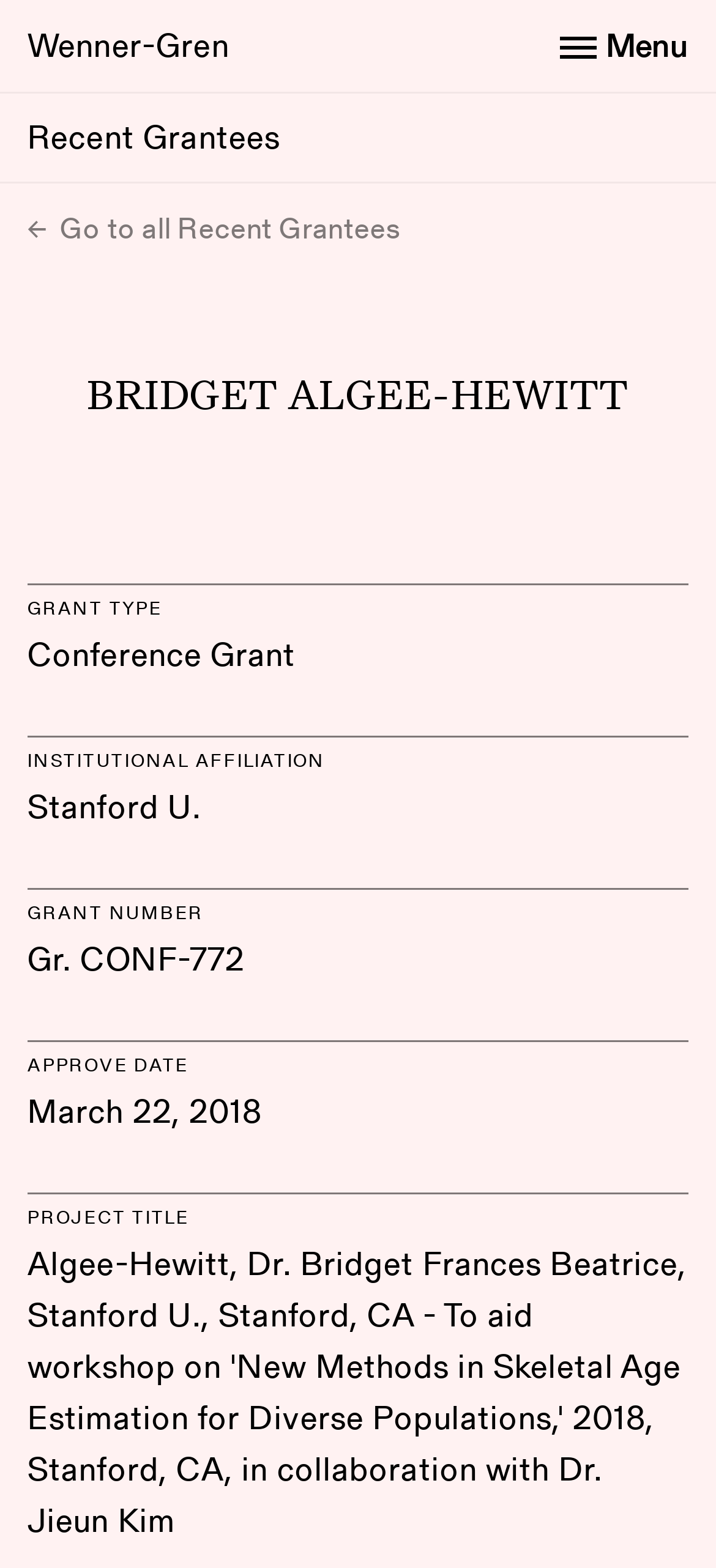Please reply to the following question with a single word or a short phrase:
What is the approve date of Bridget Algee-Hewitt's grant?

March 22, 2018